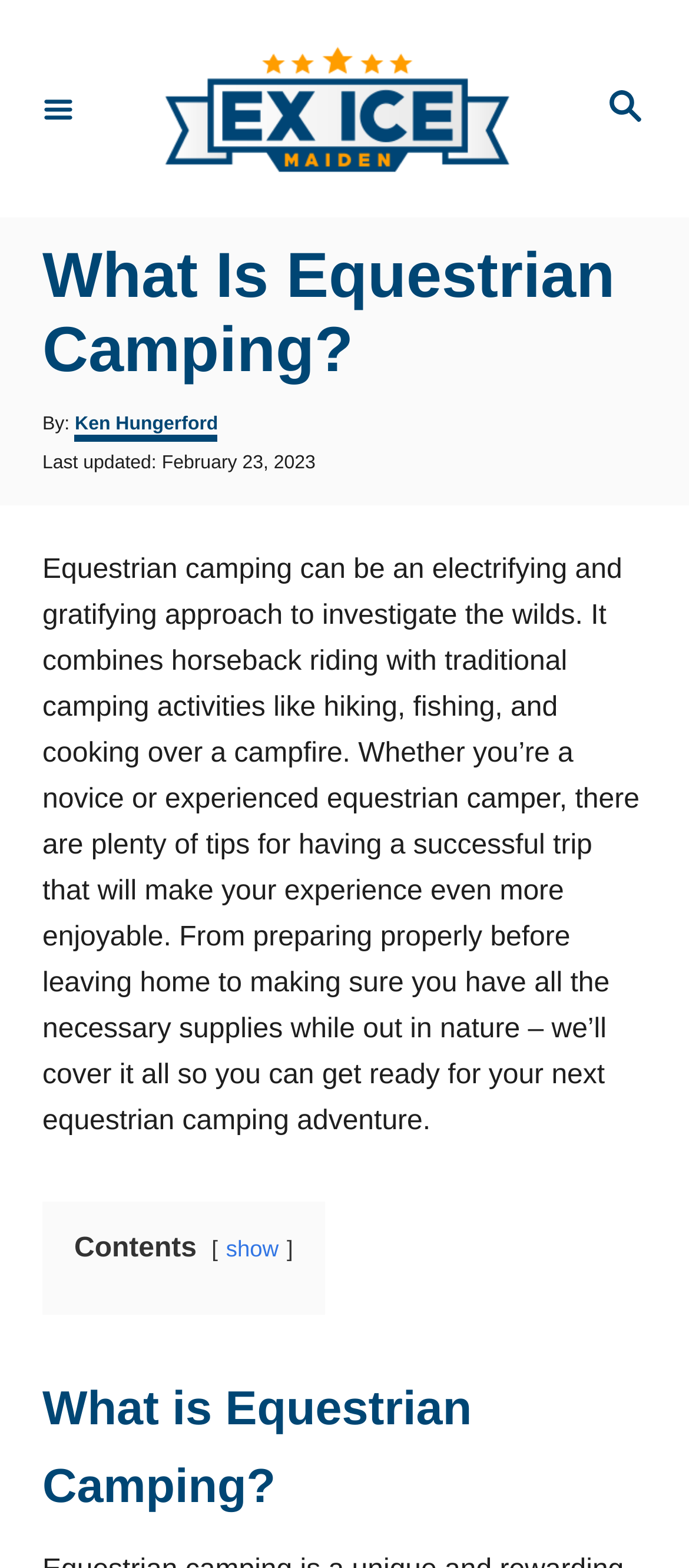Extract the primary heading text from the webpage.

What Is Equestrian Camping?